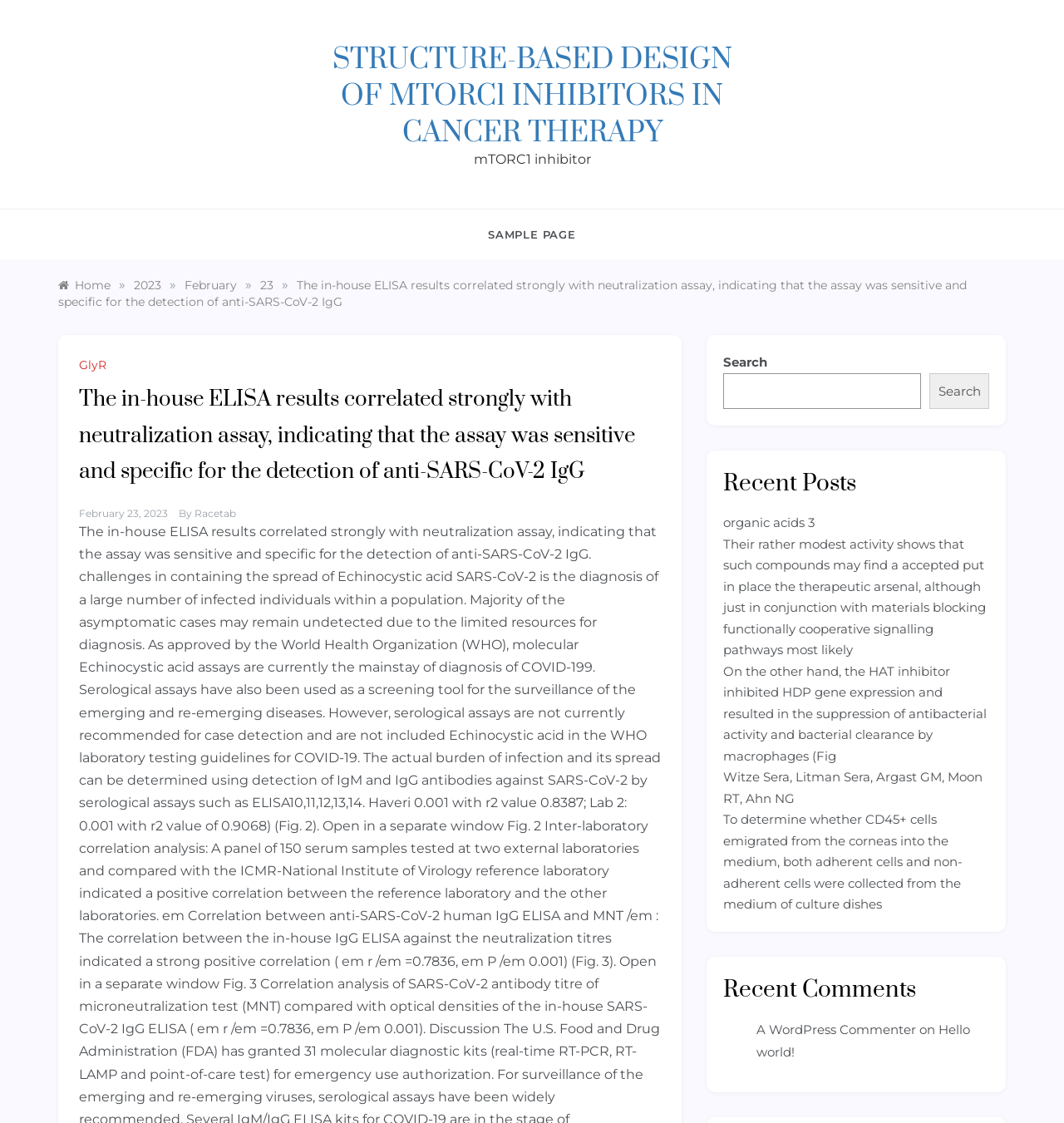Can you determine the bounding box coordinates of the area that needs to be clicked to fulfill the following instruction: "Search for something"?

[0.68, 0.332, 0.866, 0.364]